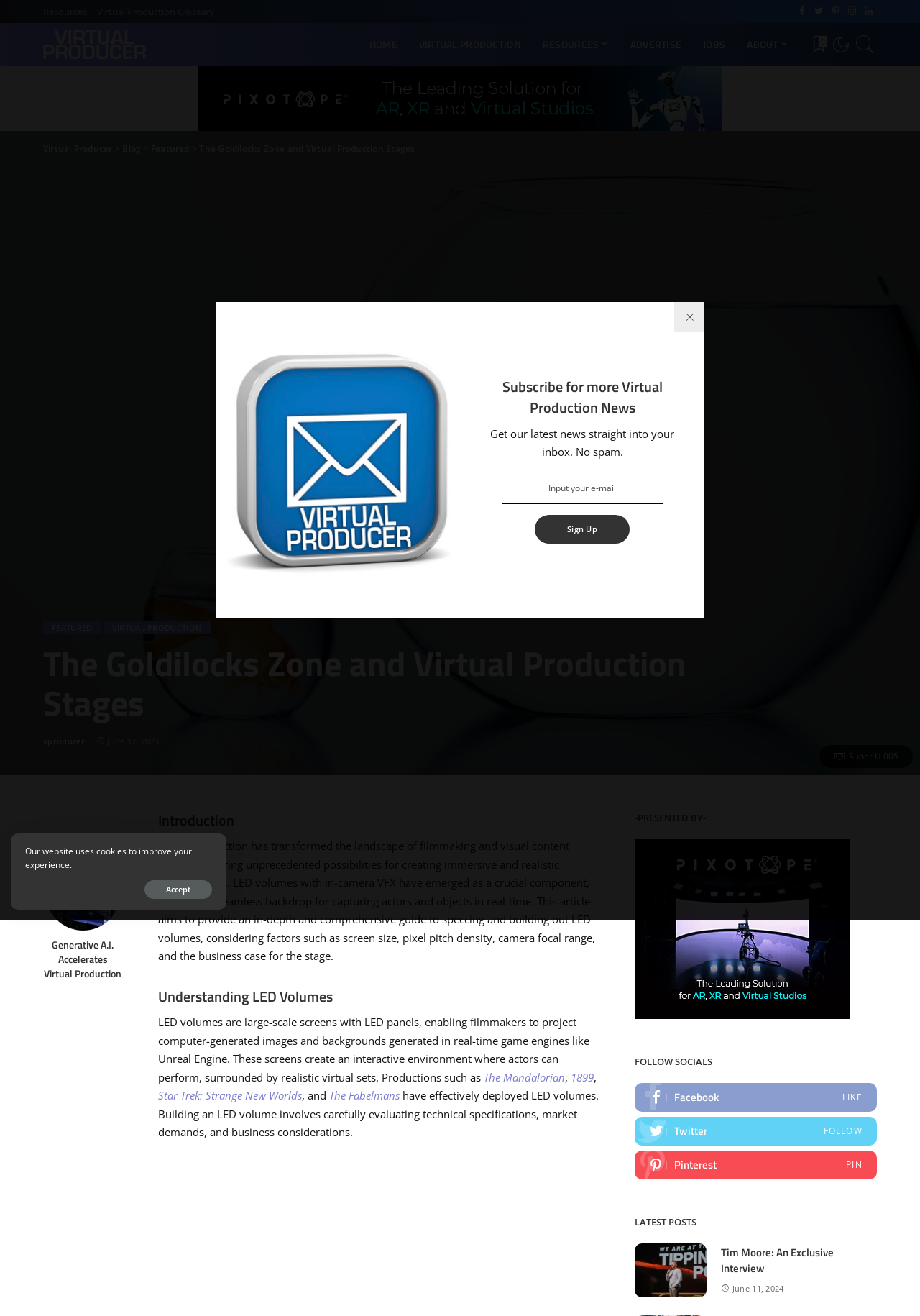Using the webpage screenshot and the element description Resources, determine the bounding box coordinates. Specify the coordinates in the format (top-left x, top-left y, bottom-right x, bottom-right y) with values ranging from 0 to 1.

[0.047, 0.004, 0.1, 0.013]